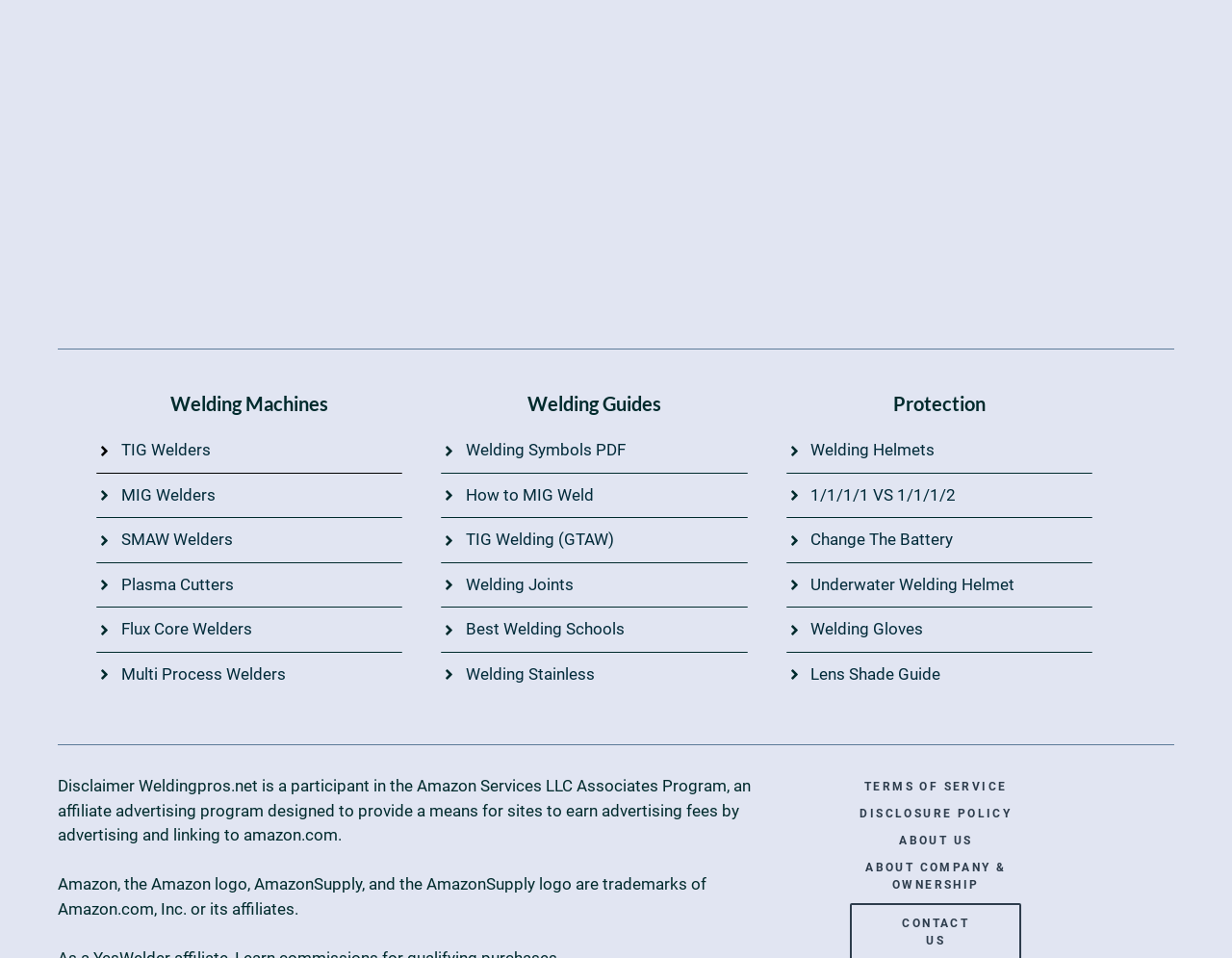Identify the bounding box coordinates for the UI element described as follows: "Welding Stainless". Ensure the coordinates are four float numbers between 0 and 1, formatted as [left, top, right, bottom].

[0.378, 0.693, 0.483, 0.714]